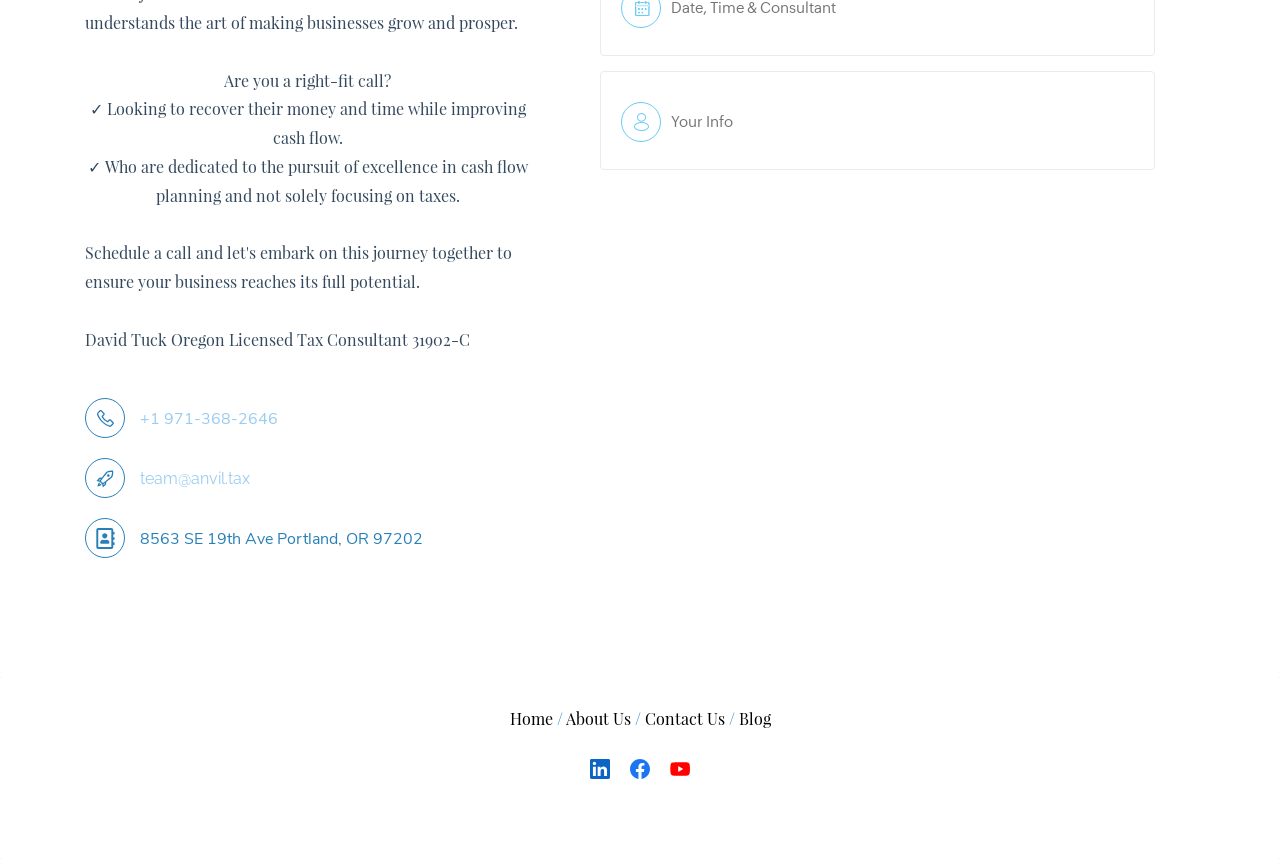Identify the coordinates of the bounding box for the element that must be clicked to accomplish the instruction: "Send an email to team@anvil.tax".

[0.109, 0.546, 0.195, 0.568]